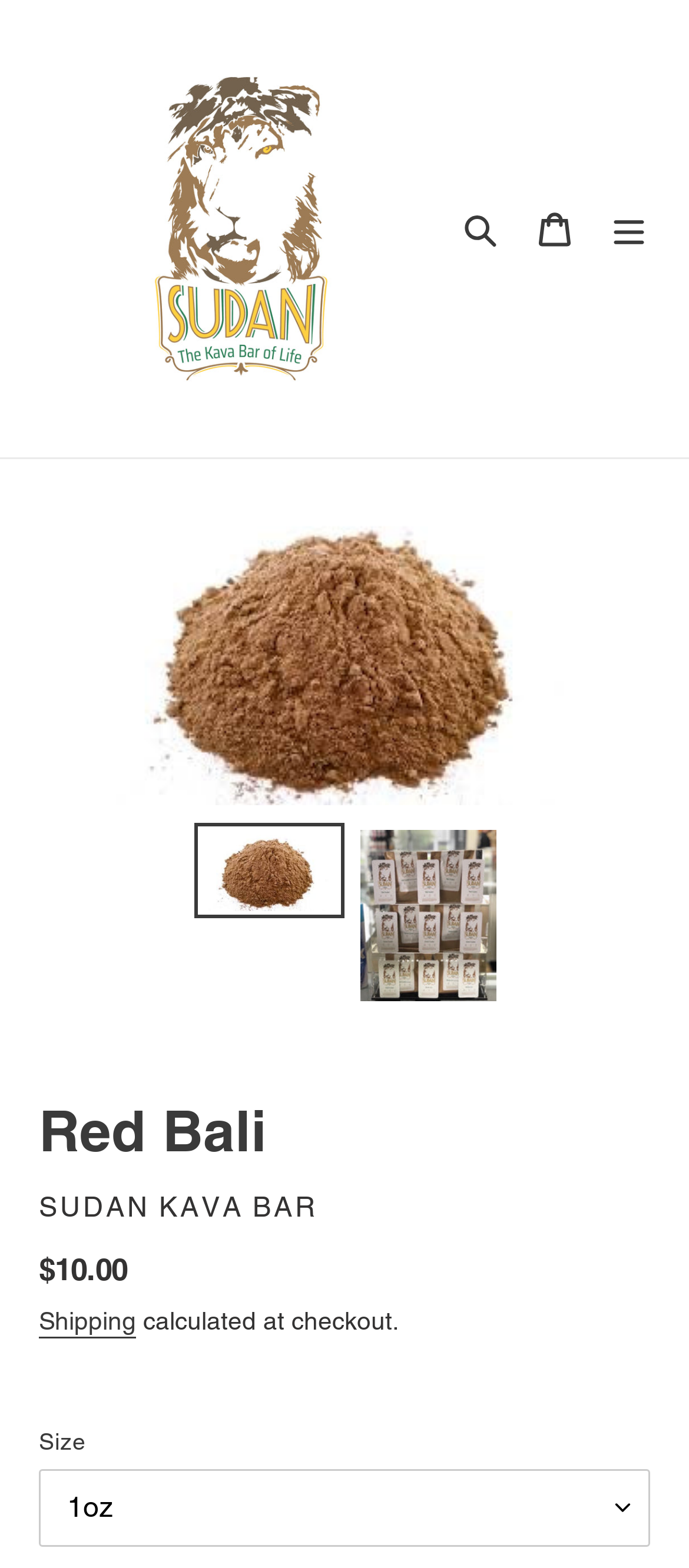Generate a detailed explanation of the webpage's features and information.

The webpage is about Red Bali, a product from Sudan Kava Bar. At the top, there is a navigation section with links to "Functional Medicine" and "Cart", as well as a "Search" button and a "Menu" button that expands to a mobile navigation menu. 

Below the navigation section, there is a large image of the Red Bali product, taking up most of the width of the page. 

To the right of the image, there are two smaller images that allow users to load the image into a gallery viewer. 

Below the images, there is a heading that reads "Red Bali". Underneath the heading, there is a description list with details about the product, including the vendor, regular price, and a note about shipping costs being calculated at checkout. 

Further down, there is a section for selecting the product size, with a dropdown combobox labeled "Size".